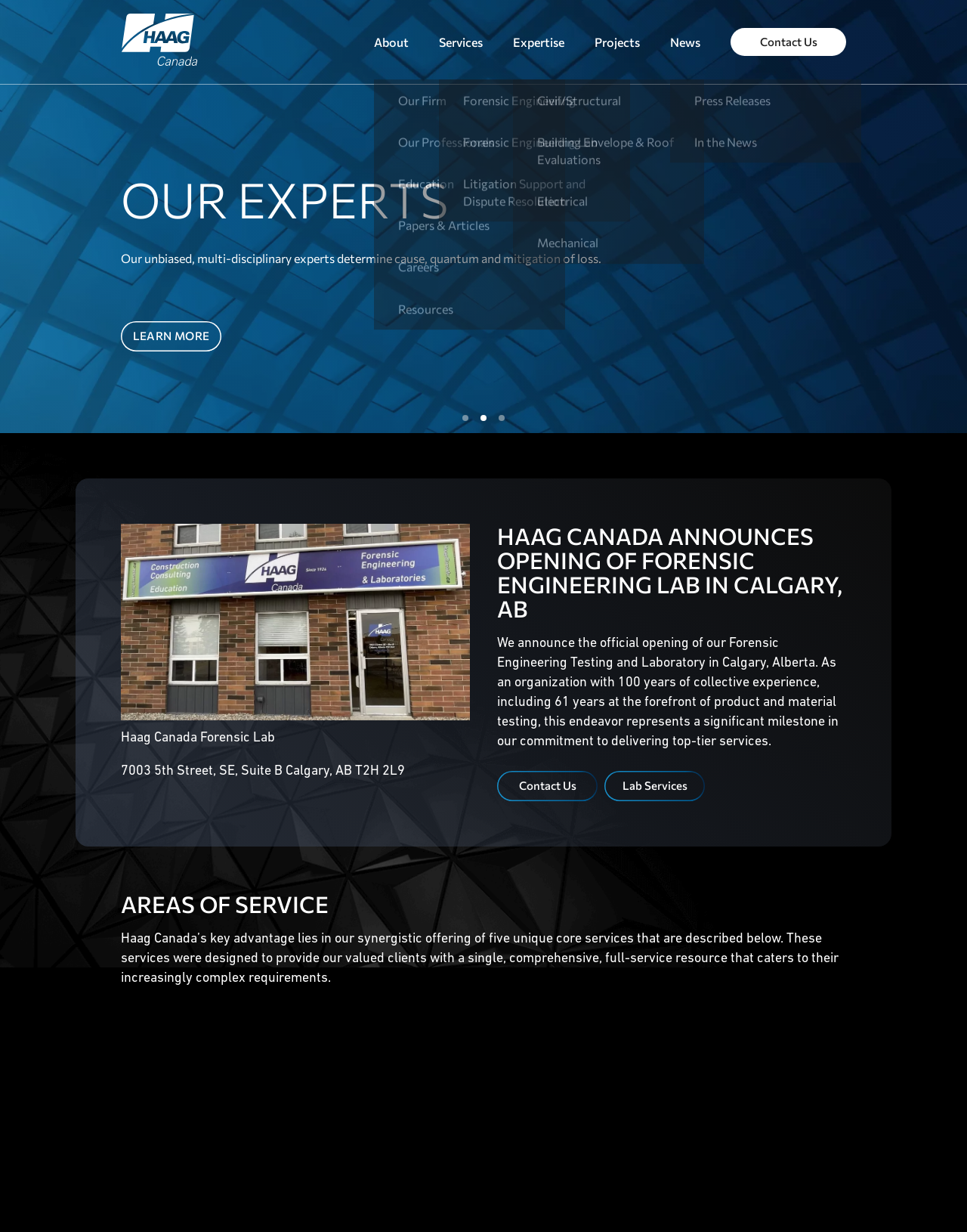Identify the bounding box coordinates of the region I need to click to complete this instruction: "Read more about Haag Canada".

[0.125, 0.043, 0.205, 0.056]